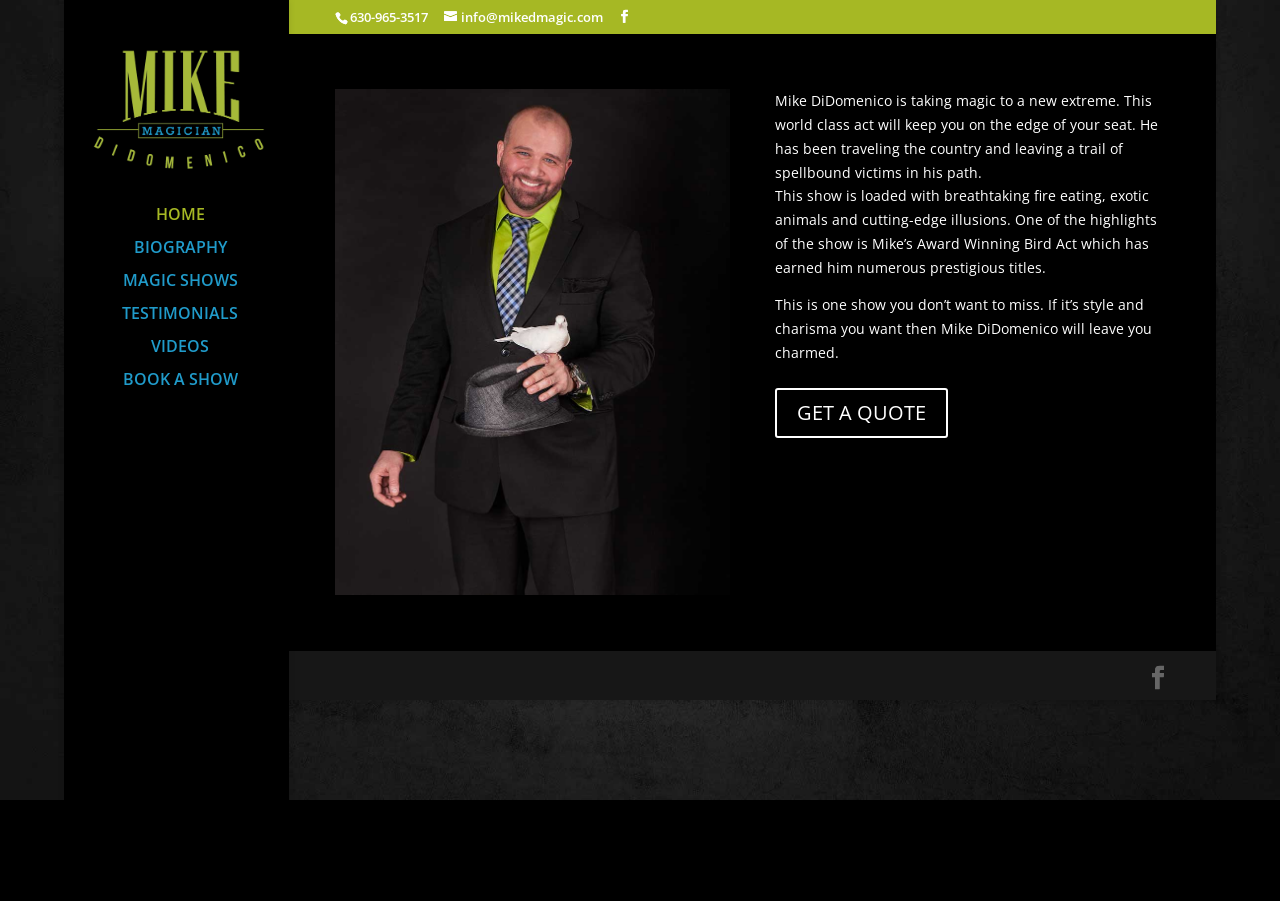Could you highlight the region that needs to be clicked to execute the instruction: "send an email"?

[0.347, 0.009, 0.471, 0.029]